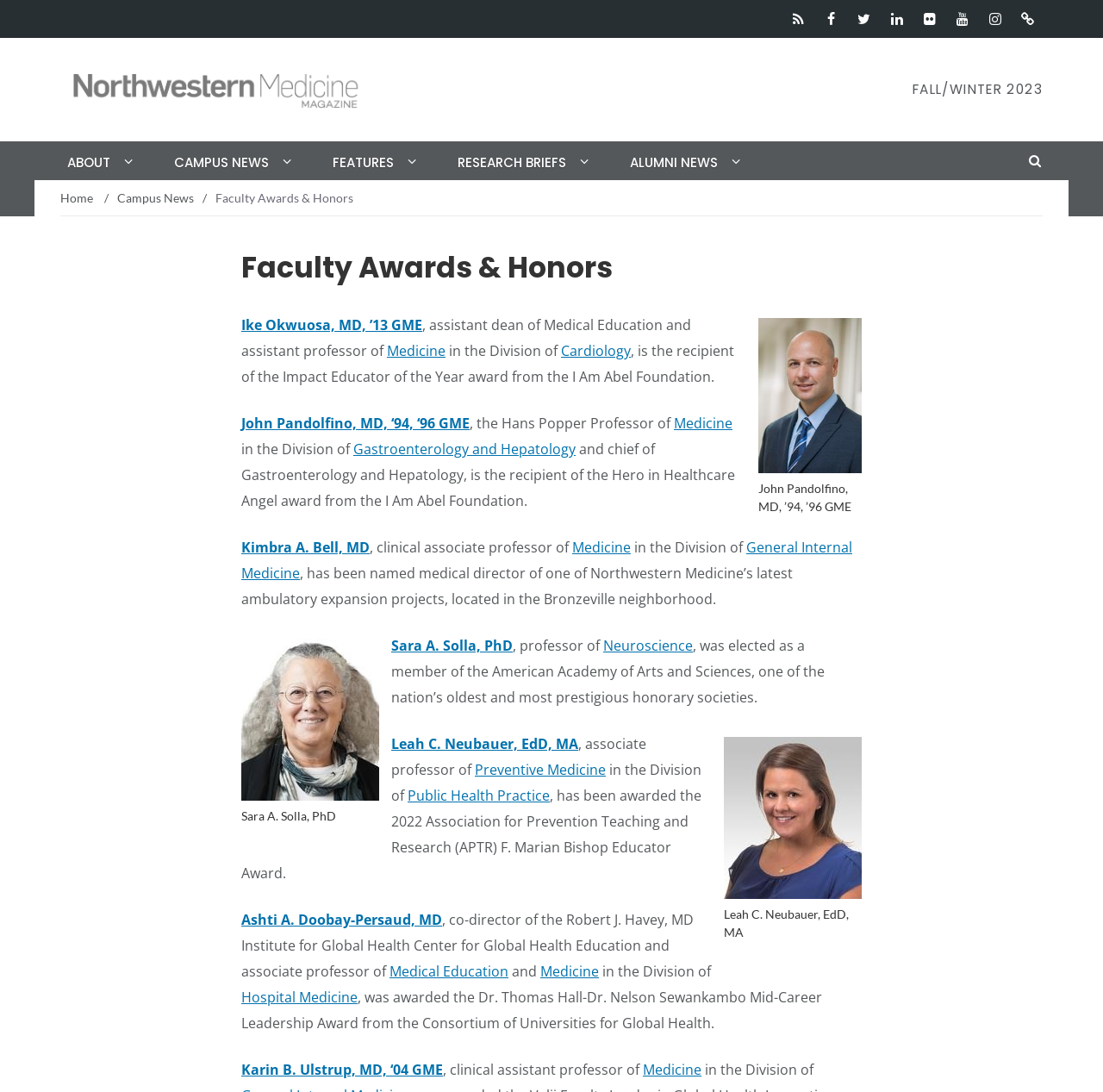Refer to the image and provide a thorough answer to this question:
Who is the co-director of the Robert J. Havey, MD Institute for Global Health Center for Global Health Education?

This answer can be found by reading the text in the webpage, specifically the section that mentions the Robert J. Havey, MD Institute for Global Health Center for Global Health Education, which is co-directed by Ashti A. Doobay-Persaud, MD.